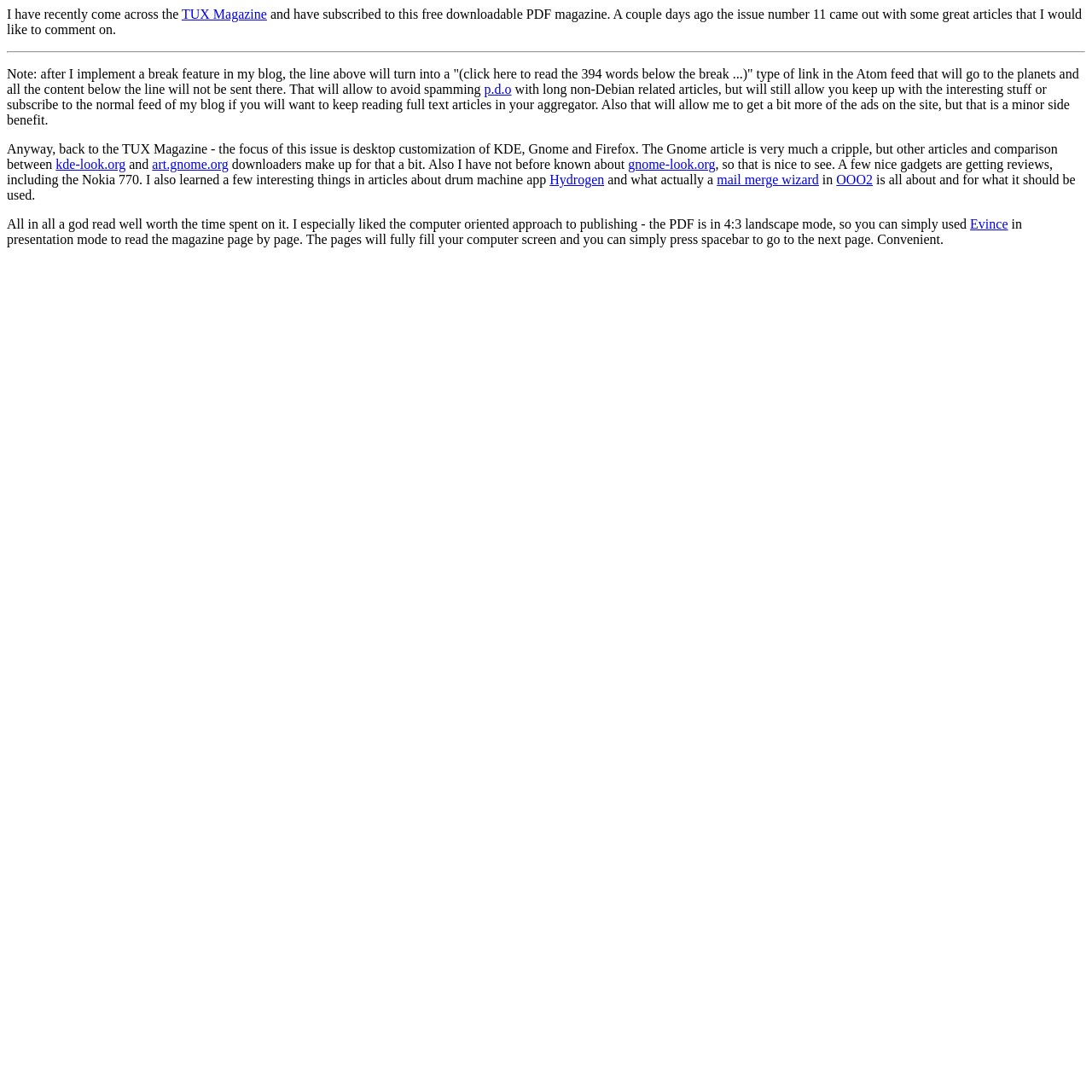What is the name of the magazine mentioned in the article? From the image, respond with a single word or brief phrase.

TUX Magazine